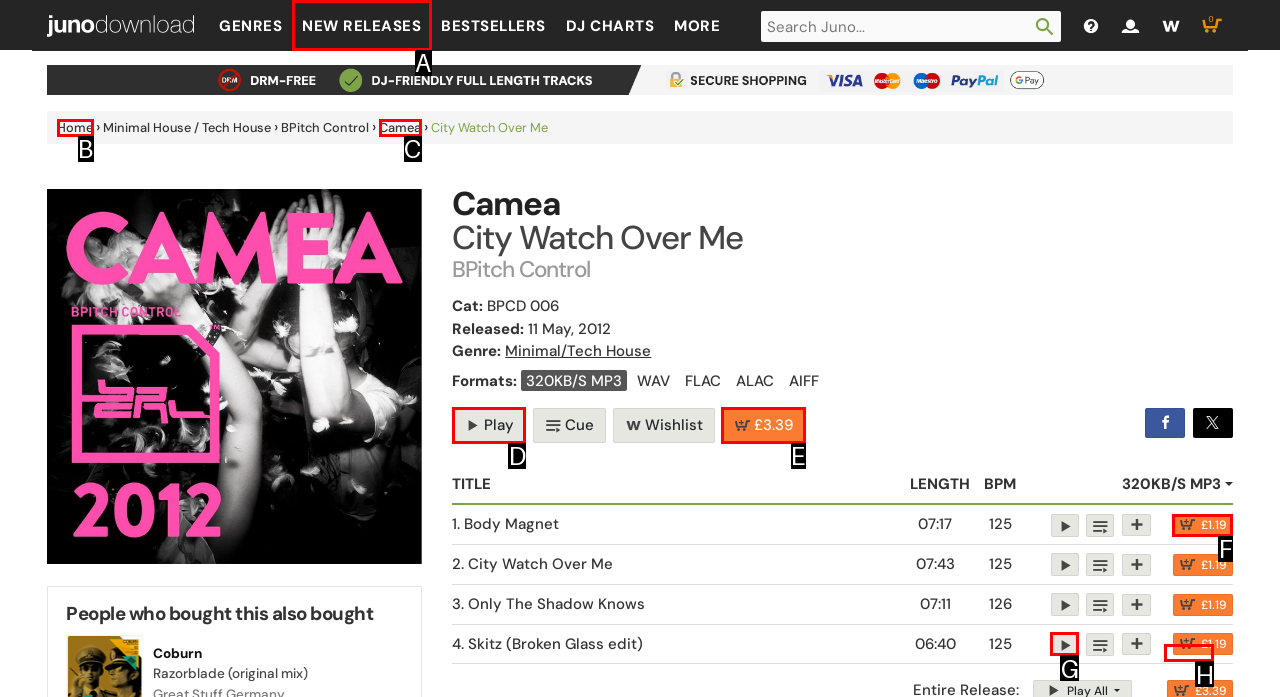Determine which HTML element to click to execute the following task: Buy the song for £3.39 Answer with the letter of the selected option.

E